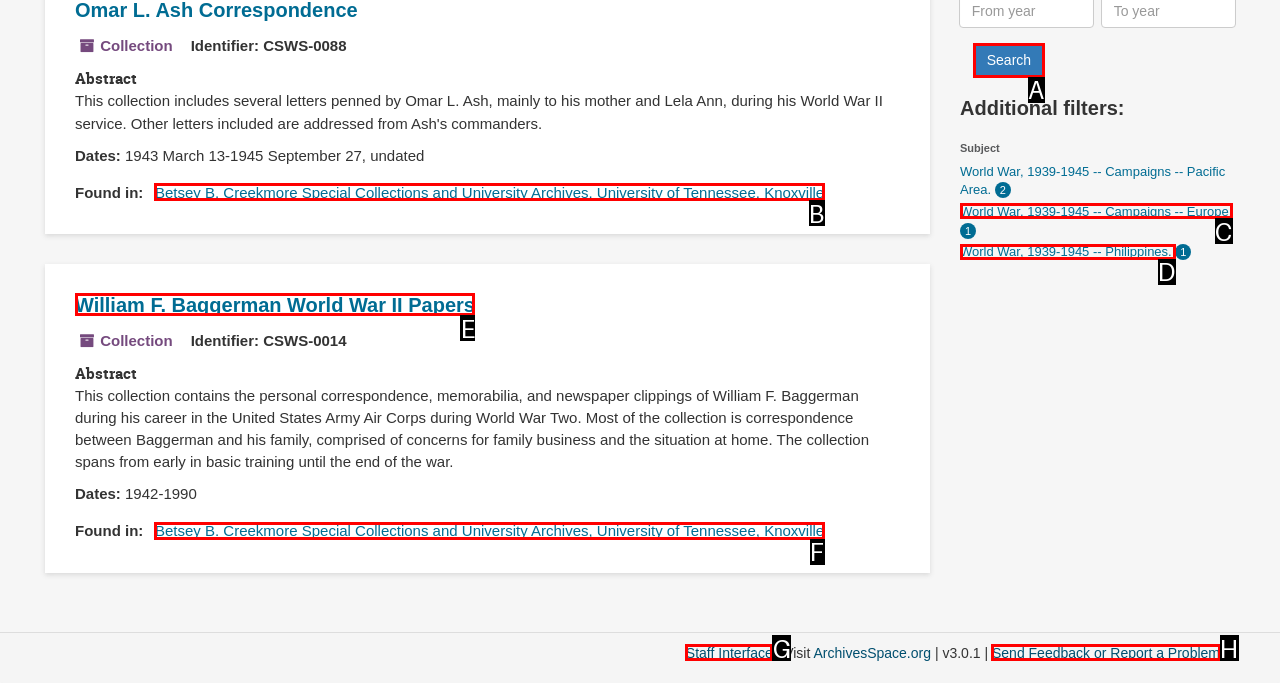Identify the option that corresponds to: World War, 1939-1945 -- Philippines.
Respond with the corresponding letter from the choices provided.

D